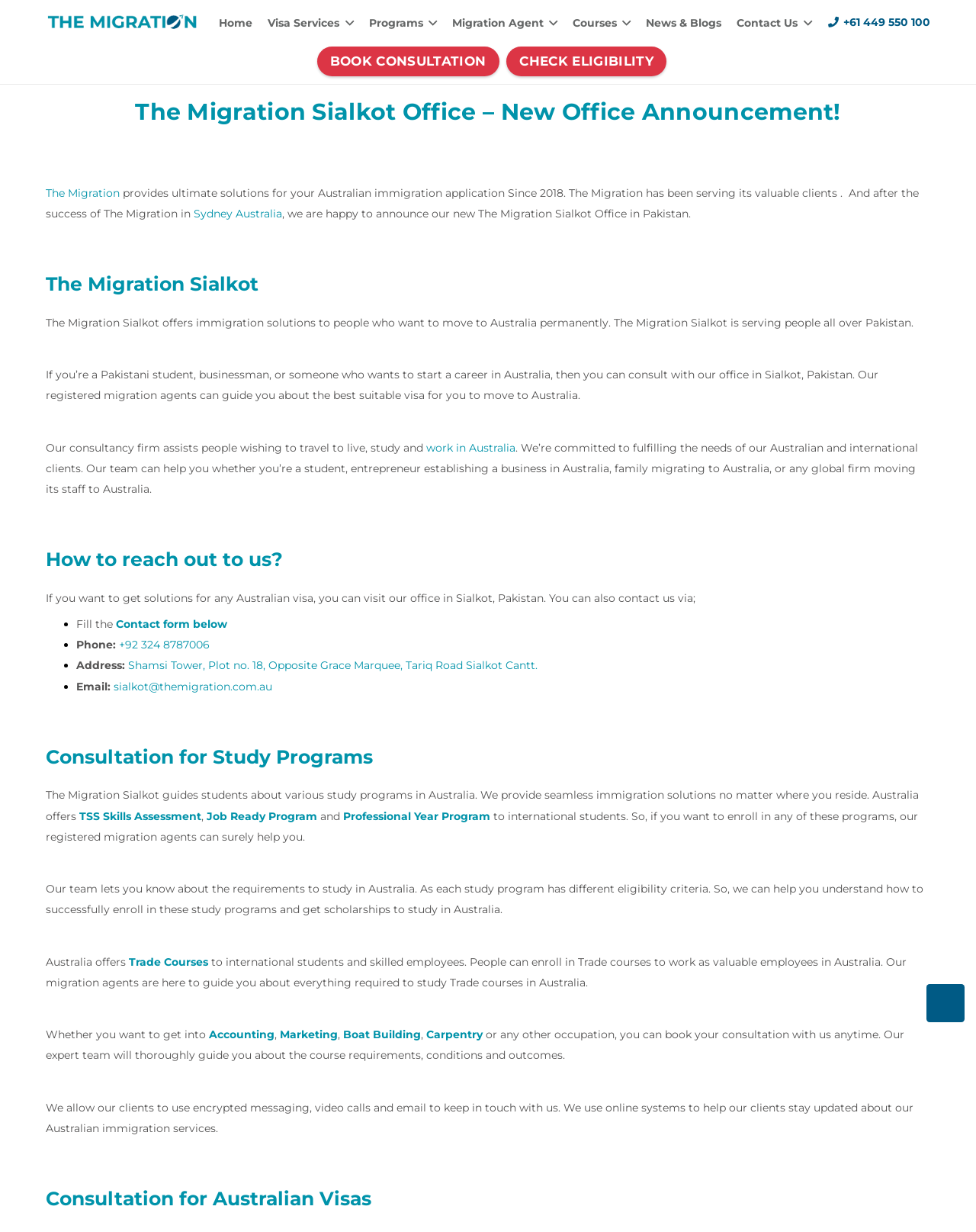Locate the coordinates of the bounding box for the clickable region that fulfills this instruction: "Read the blog".

None